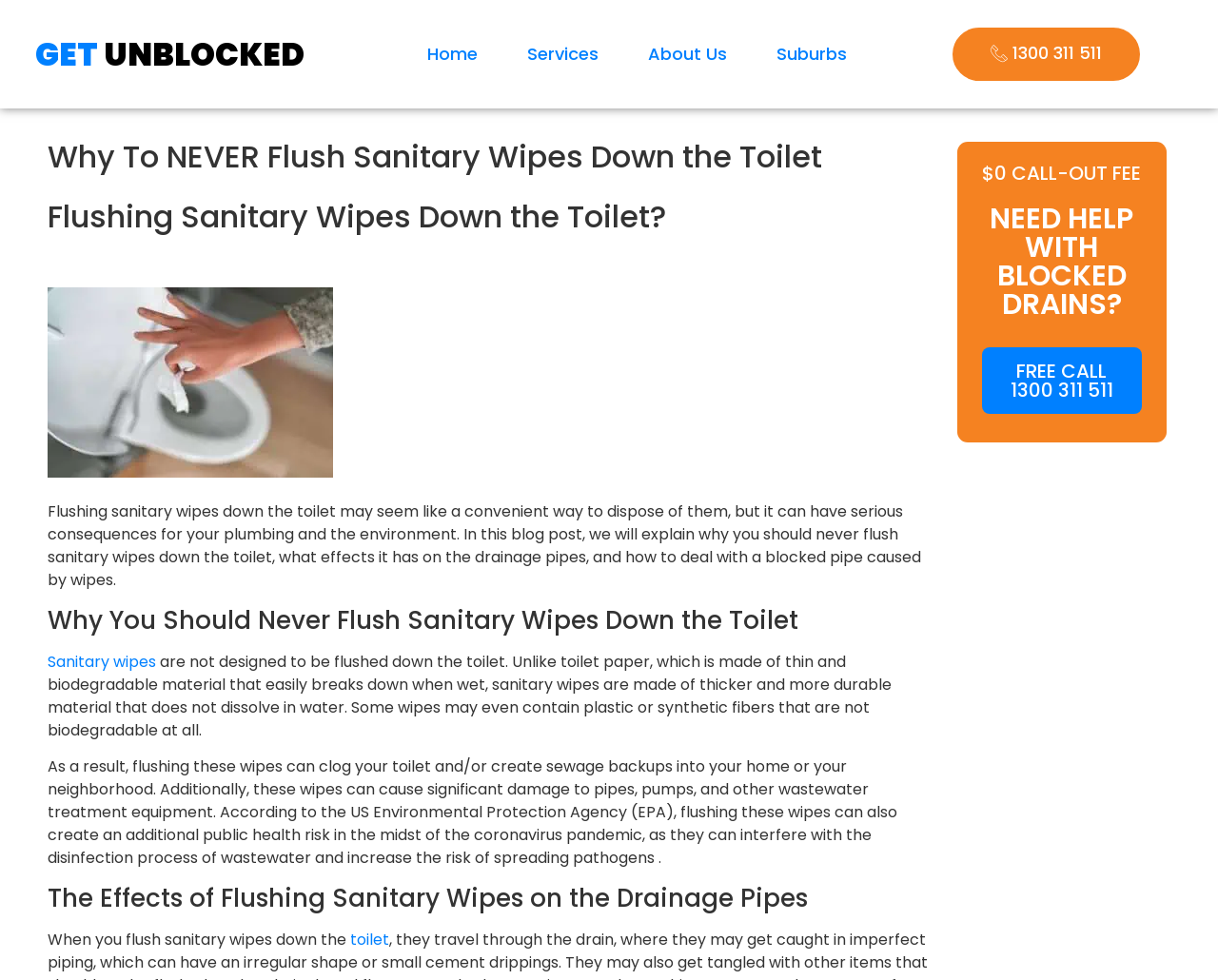What is the difference between sanitary wipes and toilet paper?
Kindly offer a detailed explanation using the data available in the image.

The webpage explains that sanitary wipes are made of thicker and more durable material that does not dissolve in water, whereas toilet paper is made of thin and biodegradable material that easily breaks down when wet.